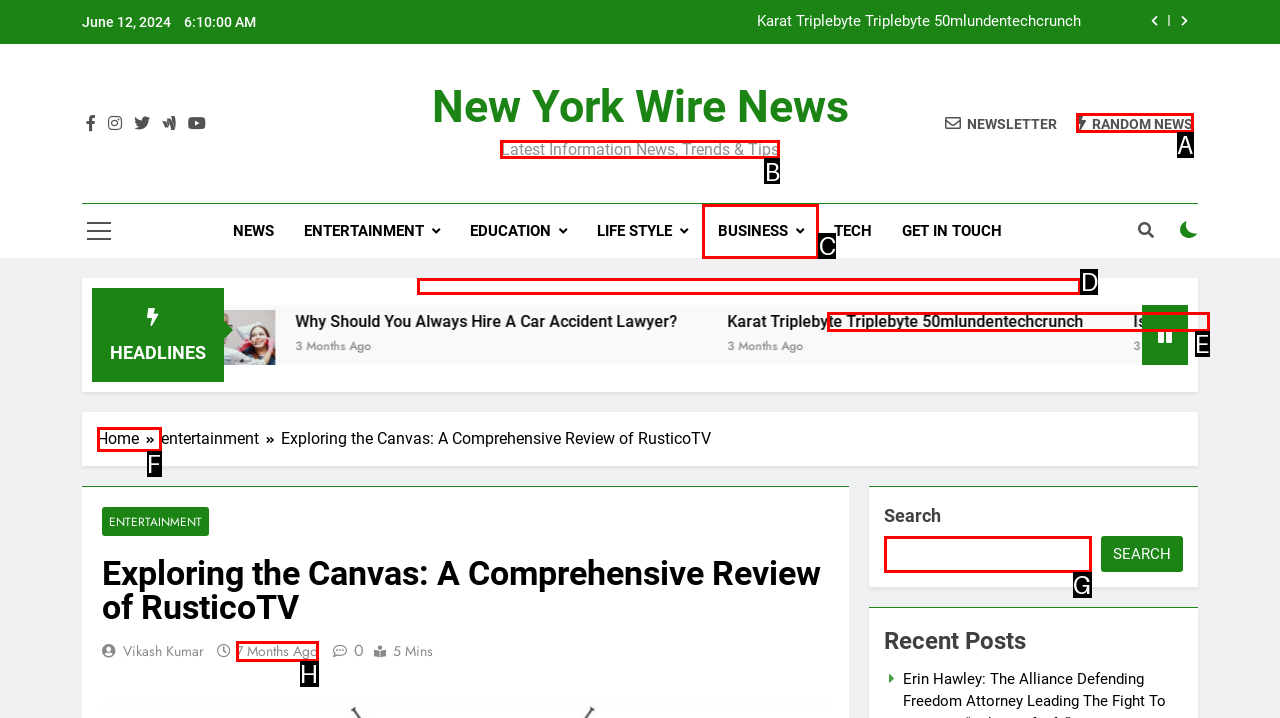Specify the letter of the UI element that should be clicked to achieve the following: Read the latest news
Provide the corresponding letter from the choices given.

B